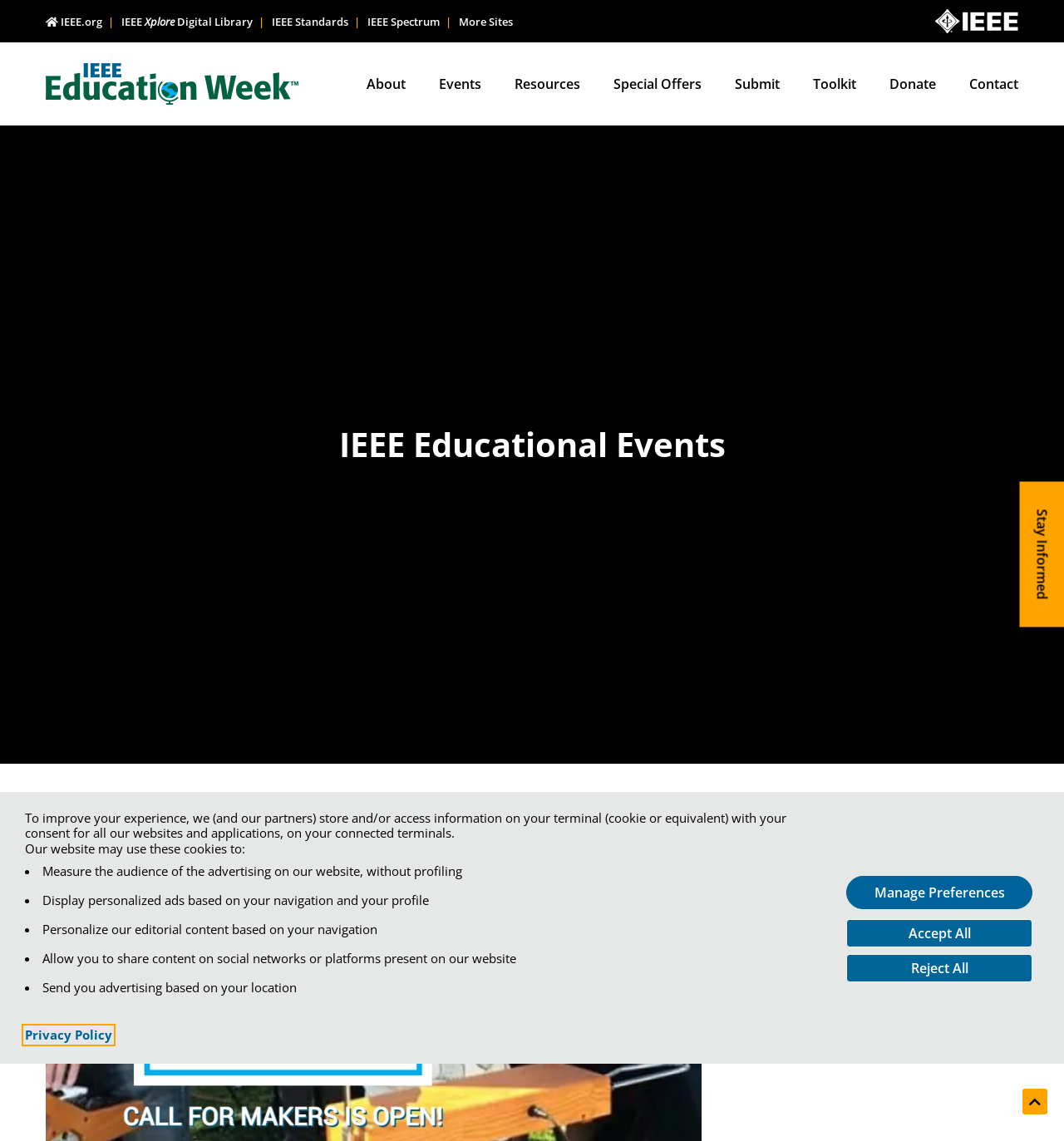Locate the bounding box coordinates of the element to click to perform the following action: 'Learn about IEEE Education Week'. The coordinates should be given as four float values between 0 and 1, in the form of [left, top, right, bottom].

[0.043, 0.074, 0.28, 0.11]